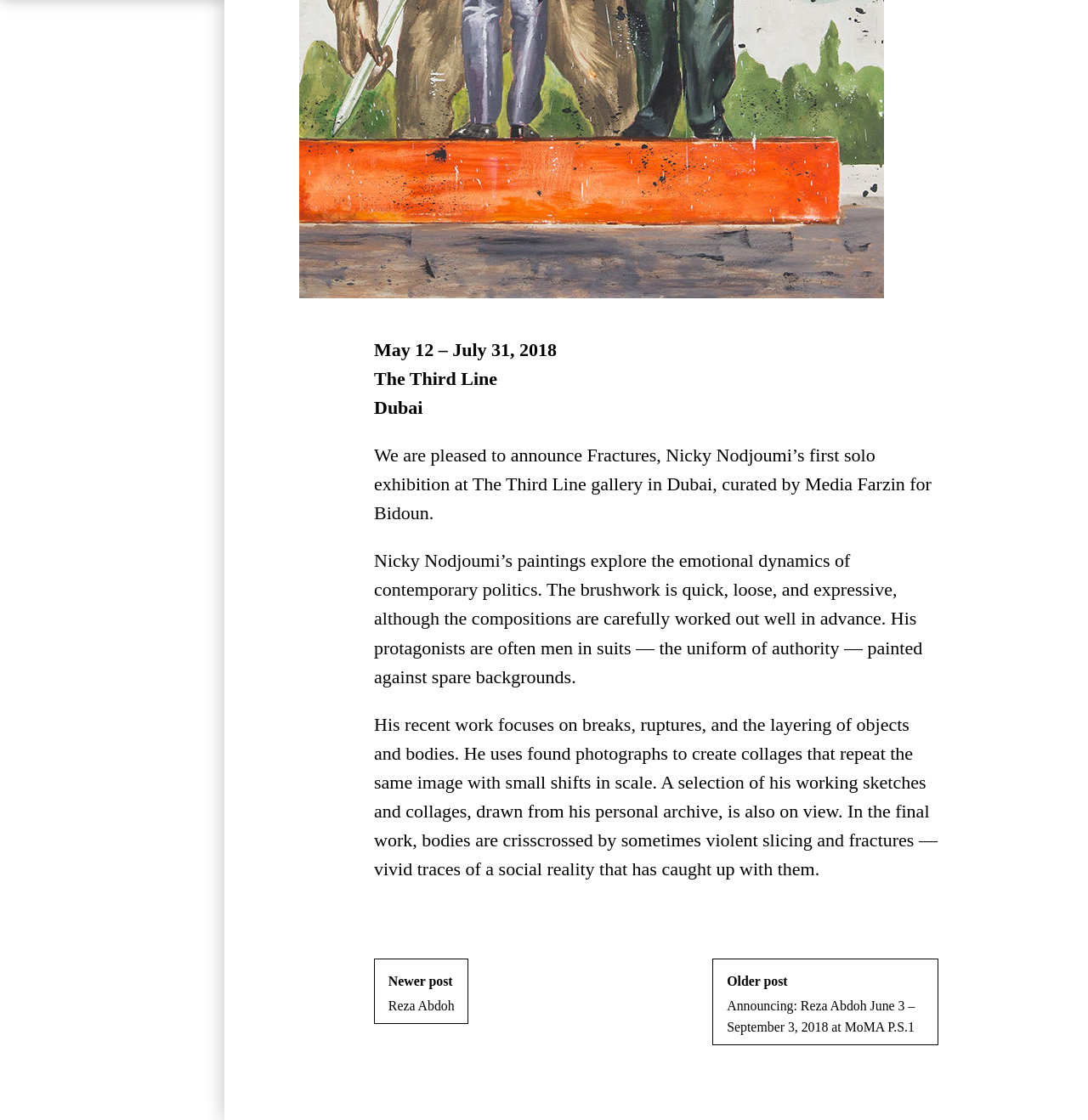What is the theme of Nicky Nodjoumi's paintings?
Based on the screenshot, provide a one-word or short-phrase response.

Emotional dynamics of contemporary politics